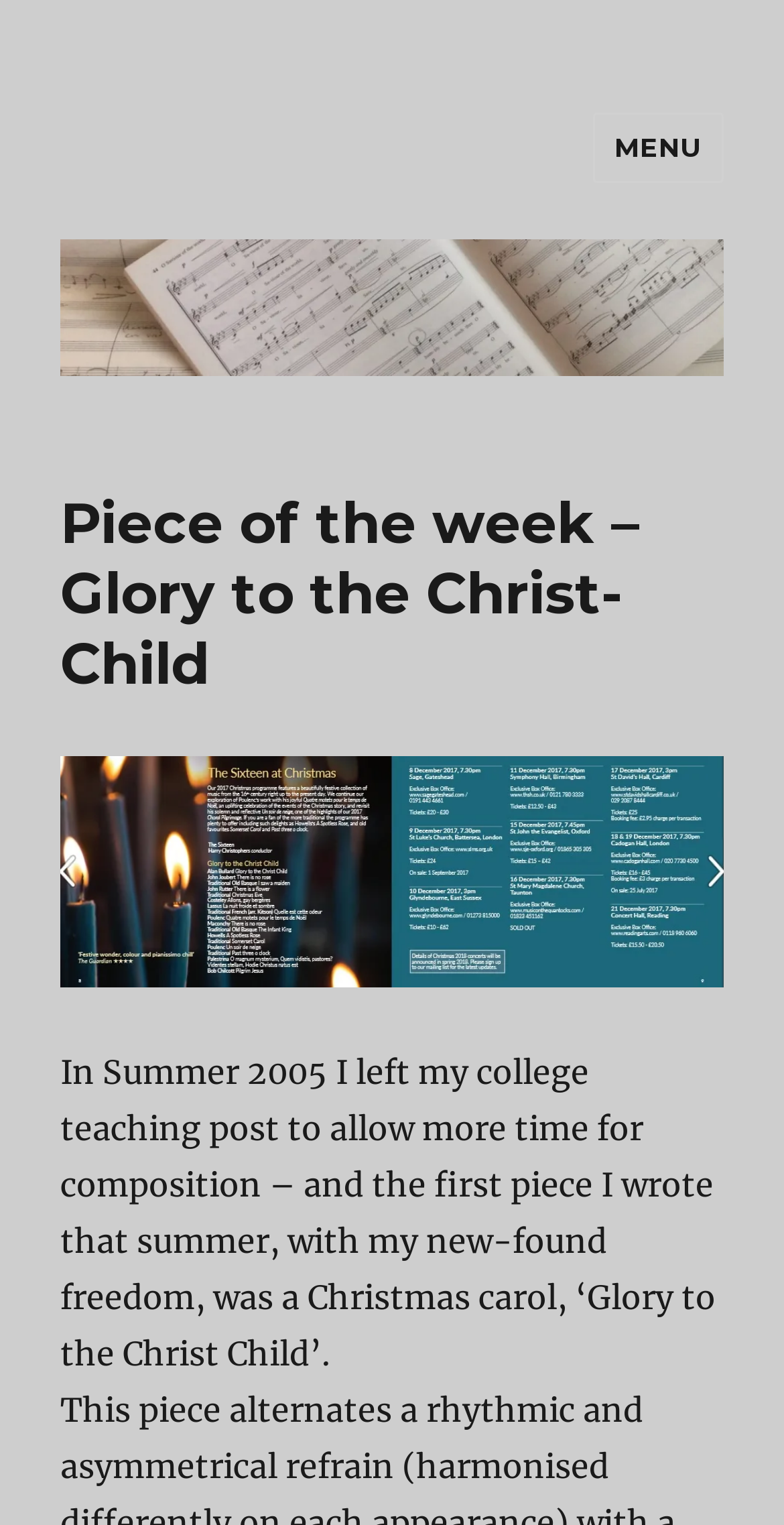Articulate a complete and detailed caption of the webpage elements.

The webpage is about a composer's personal story, specifically about a piece they wrote in the summer of 2005. At the top left of the page, there is a link to the website "alanbullard.co.uk" and an image with the same URL. Below the image, there is a header section with a heading that reads "Piece of the week – Glory to the Christ-Child". 

To the top right of the page, there is a button labeled "MENU" that controls the site navigation and social navigation. Next to the button, there is another link to "alanbullard.co.uk". 

The main content of the page is a paragraph of text that describes how the composer left their college teaching post to focus on composition and wrote a Christmas carol called "Glory to the Christ Child" during that summer. This text is located below the header section and takes up most of the page.